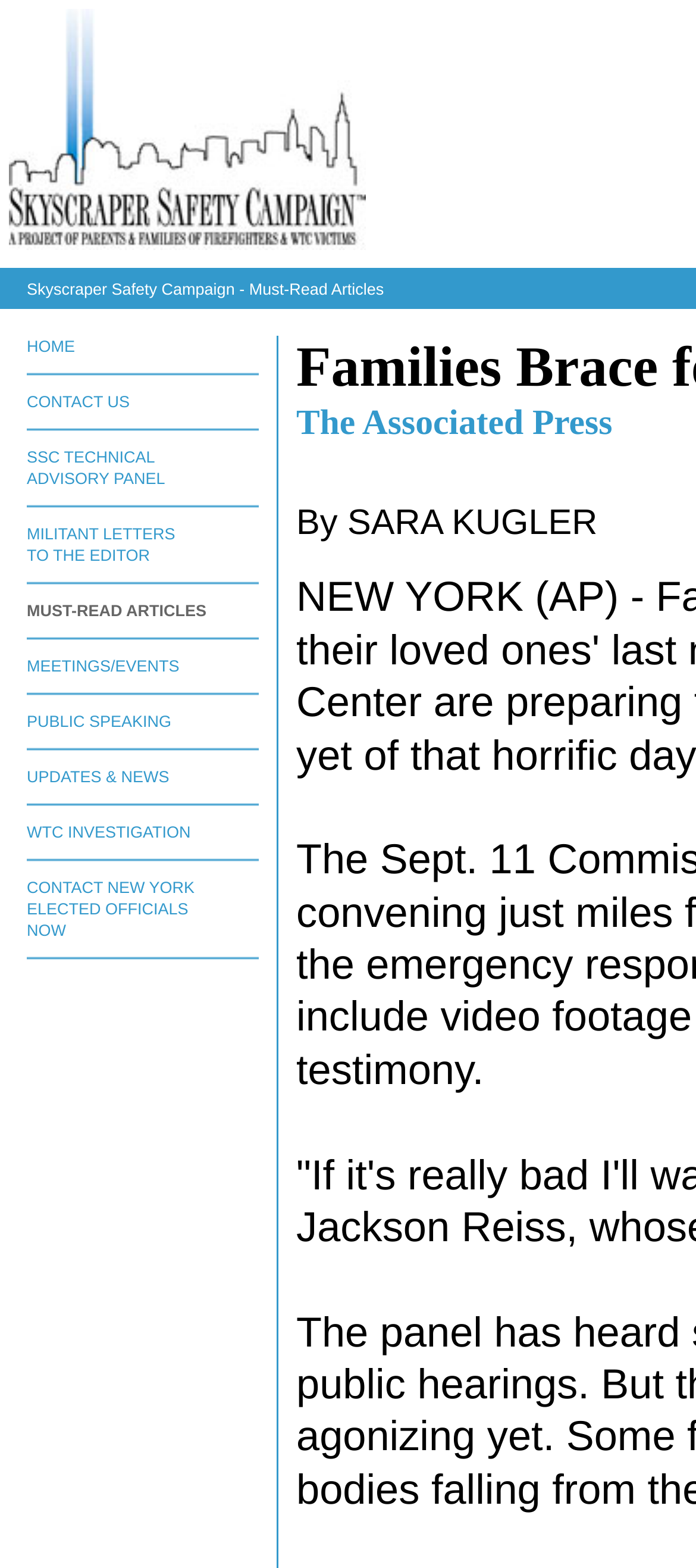Using the webpage screenshot, find the UI element described by CONTACT NEW YORKELECTED OFFICIALSNOW. Provide the bounding box coordinates in the format (top-left x, top-left y, bottom-right x, bottom-right y), ensuring all values are floating point numbers between 0 and 1.

[0.038, 0.56, 0.28, 0.599]